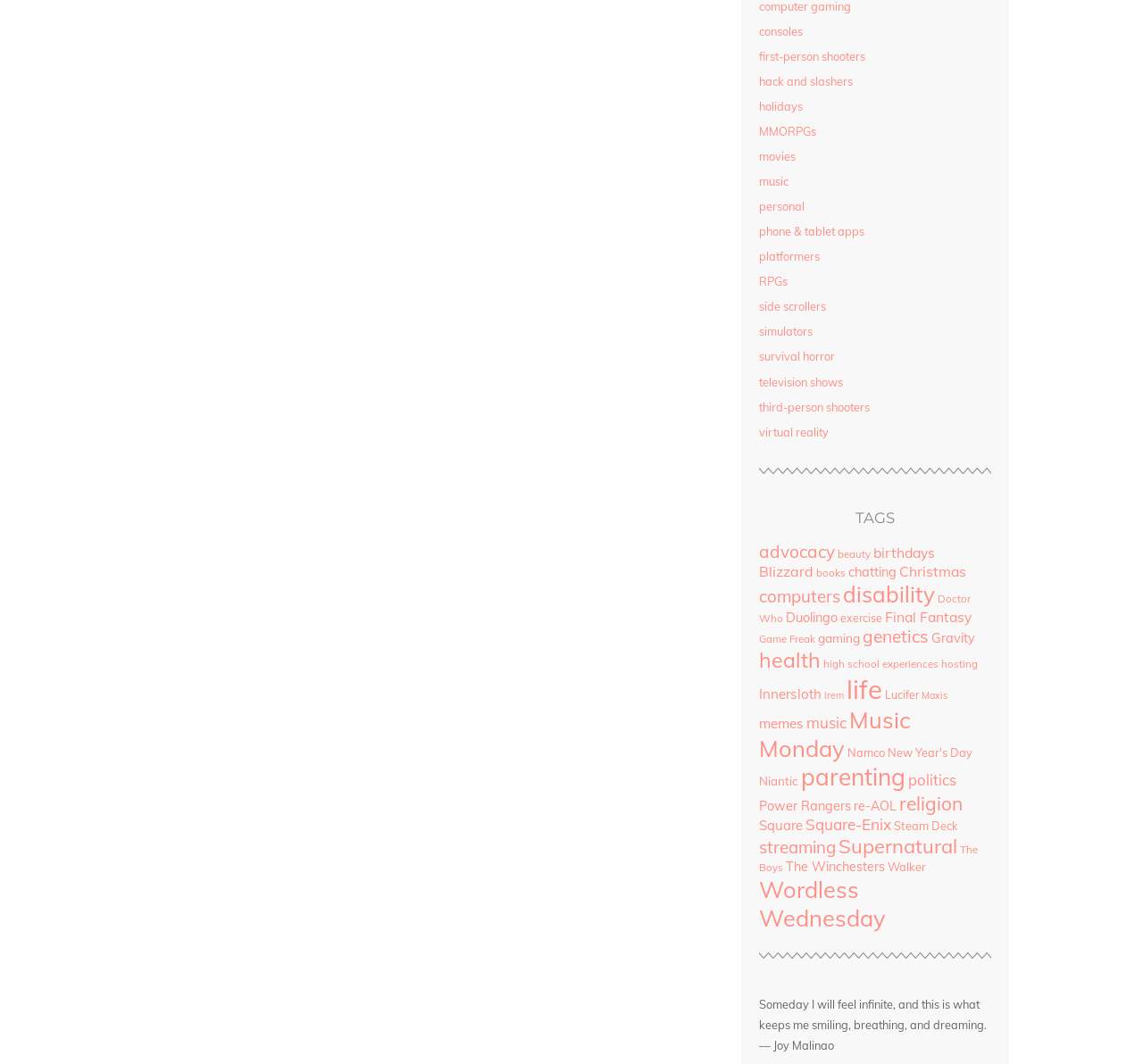Indicate the bounding box coordinates of the element that needs to be clicked to satisfy the following instruction: "explore the 'life' category". The coordinates should be four float numbers between 0 and 1, i.e., [left, top, right, bottom].

[0.741, 0.632, 0.772, 0.662]